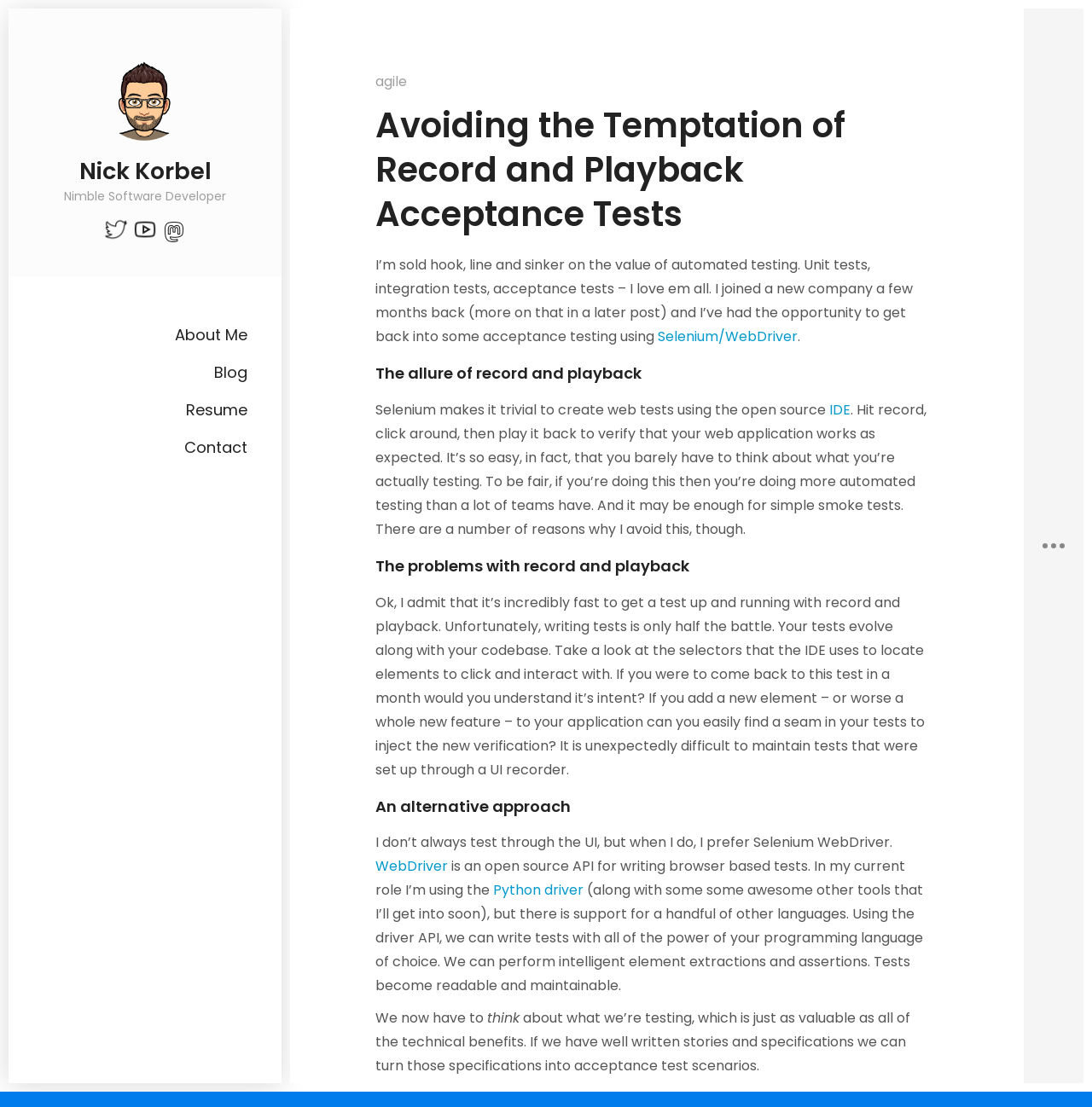What is the author's opinion on record and playback testing?
Ensure your answer is thorough and detailed.

The author's opinion on record and playback testing can be determined by reading the section 'The problems with record and playback' where the author mentions the difficulties of maintaining tests that were set up through a UI recorder.